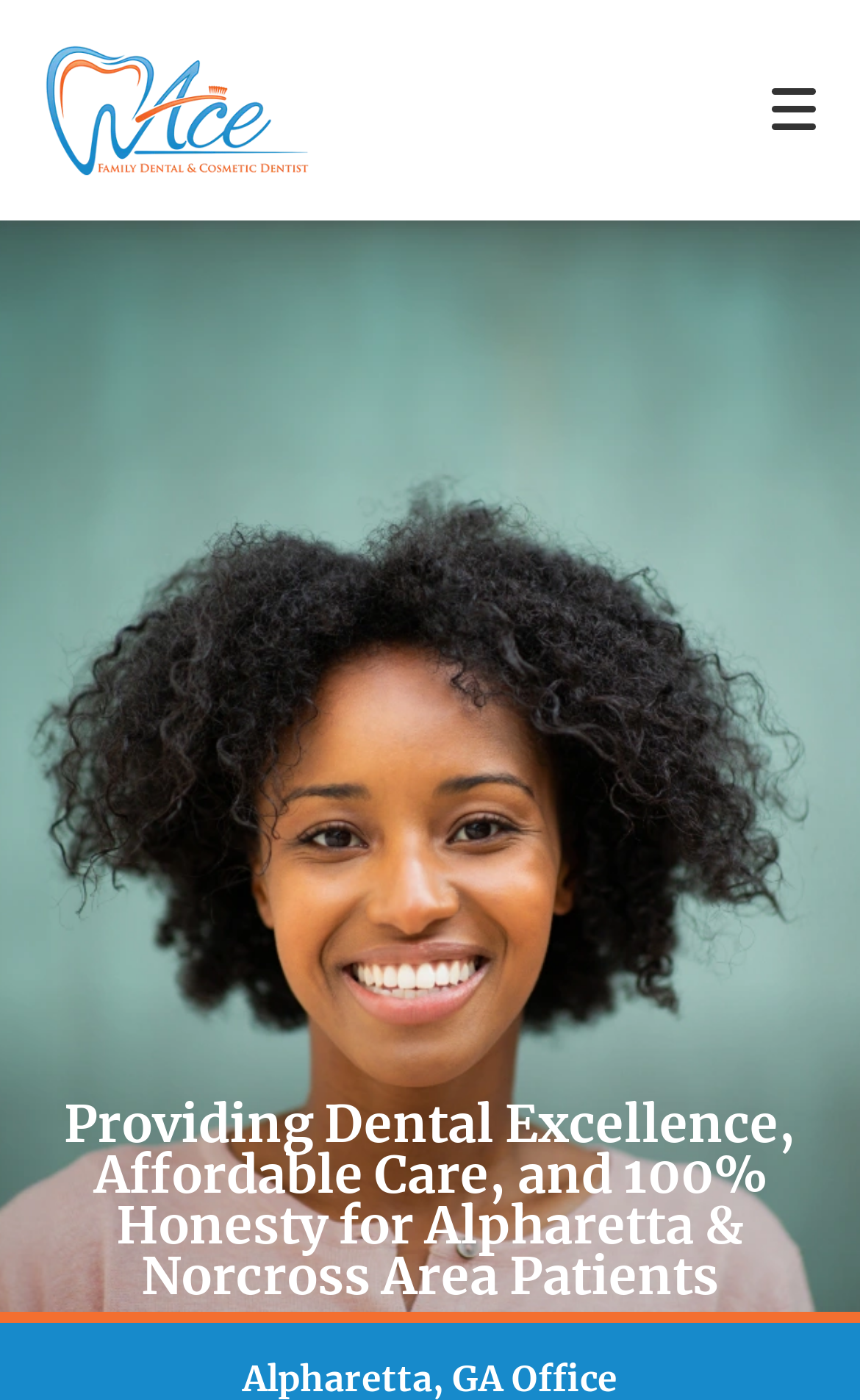Reply to the question below using a single word or brief phrase:
How many navigation links are available?

12